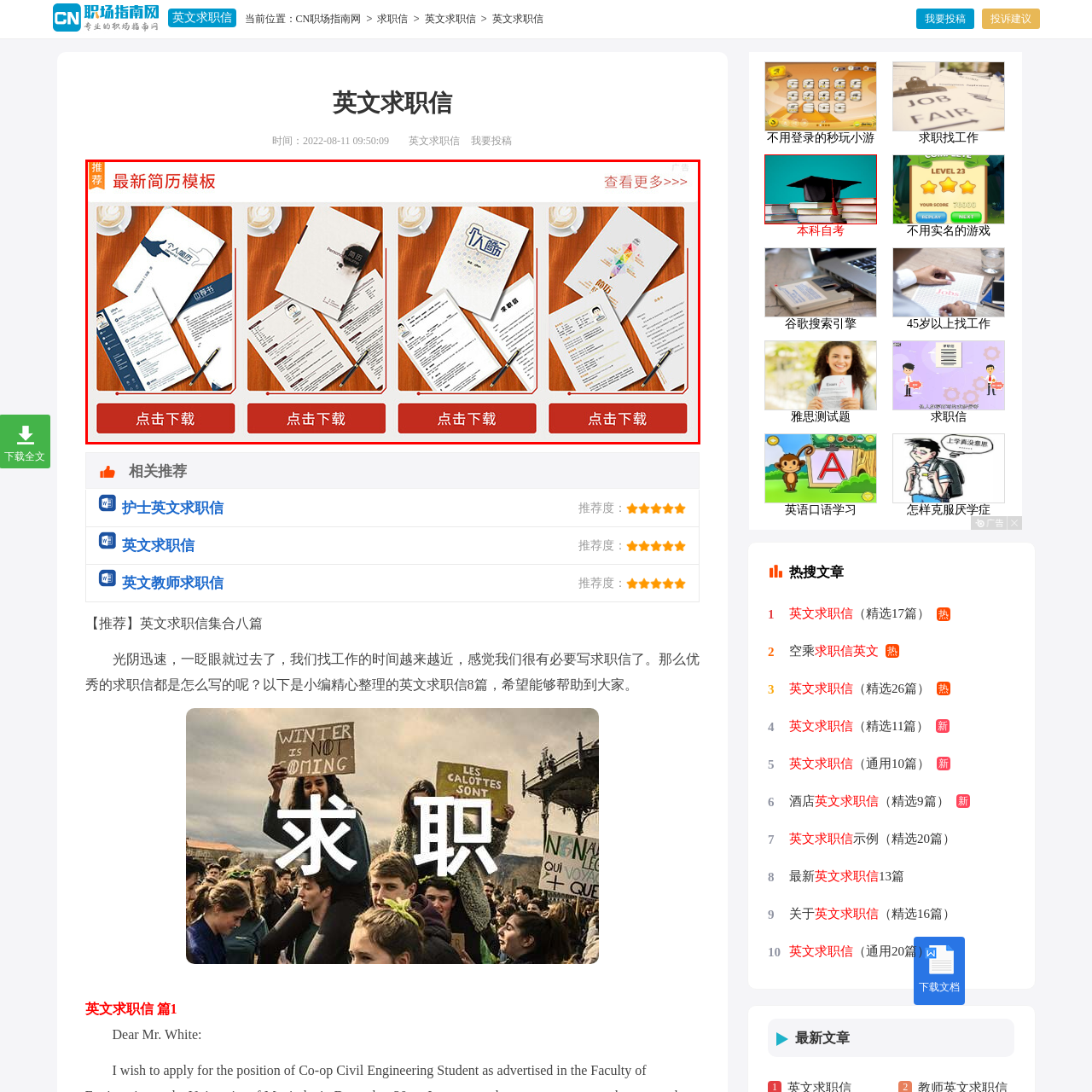Observe the image within the red-bordered area and respond to the following question in detail, making use of the visual information: What is the language of the button labels?

The button labels '点击下载' are in Chinese, which translates to 'Click to Download' in English, indicating that the templates are available for download.